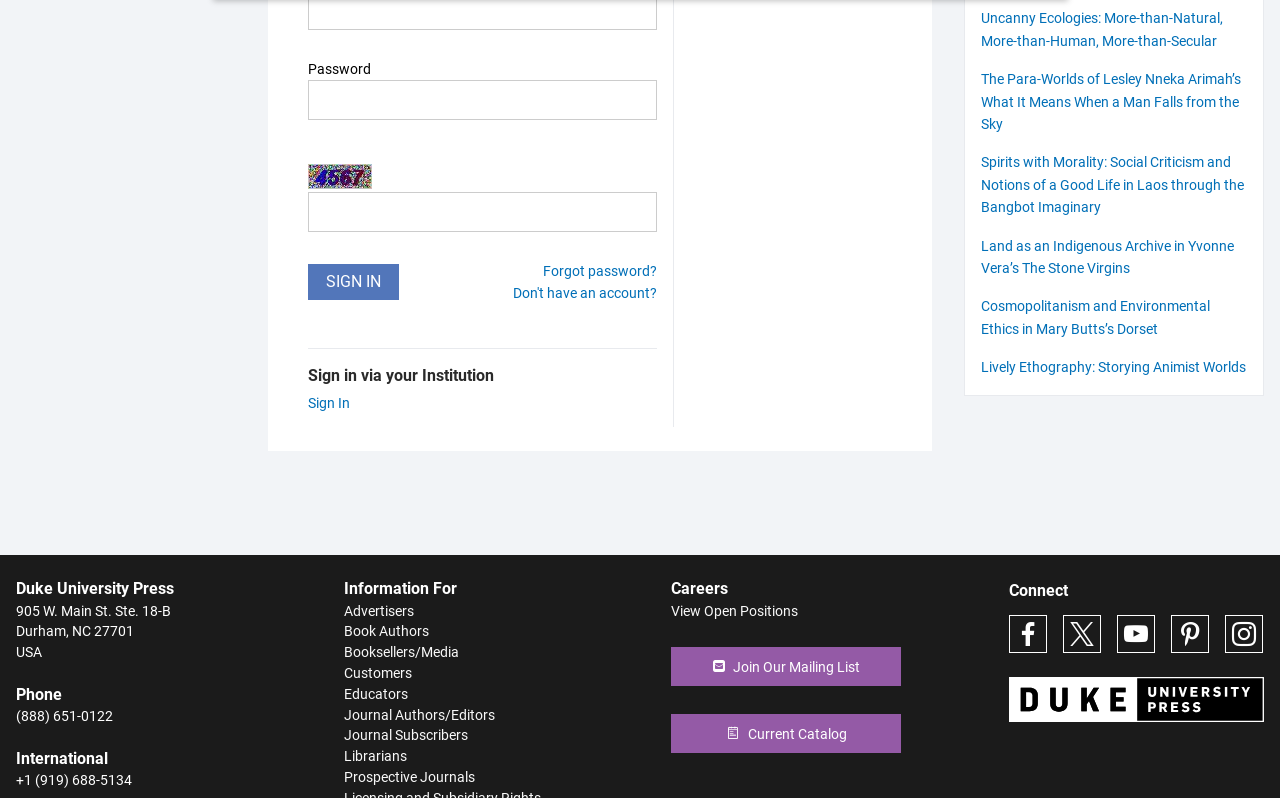Identify the bounding box coordinates necessary to click and complete the given instruction: "View open positions".

[0.525, 0.755, 0.624, 0.775]